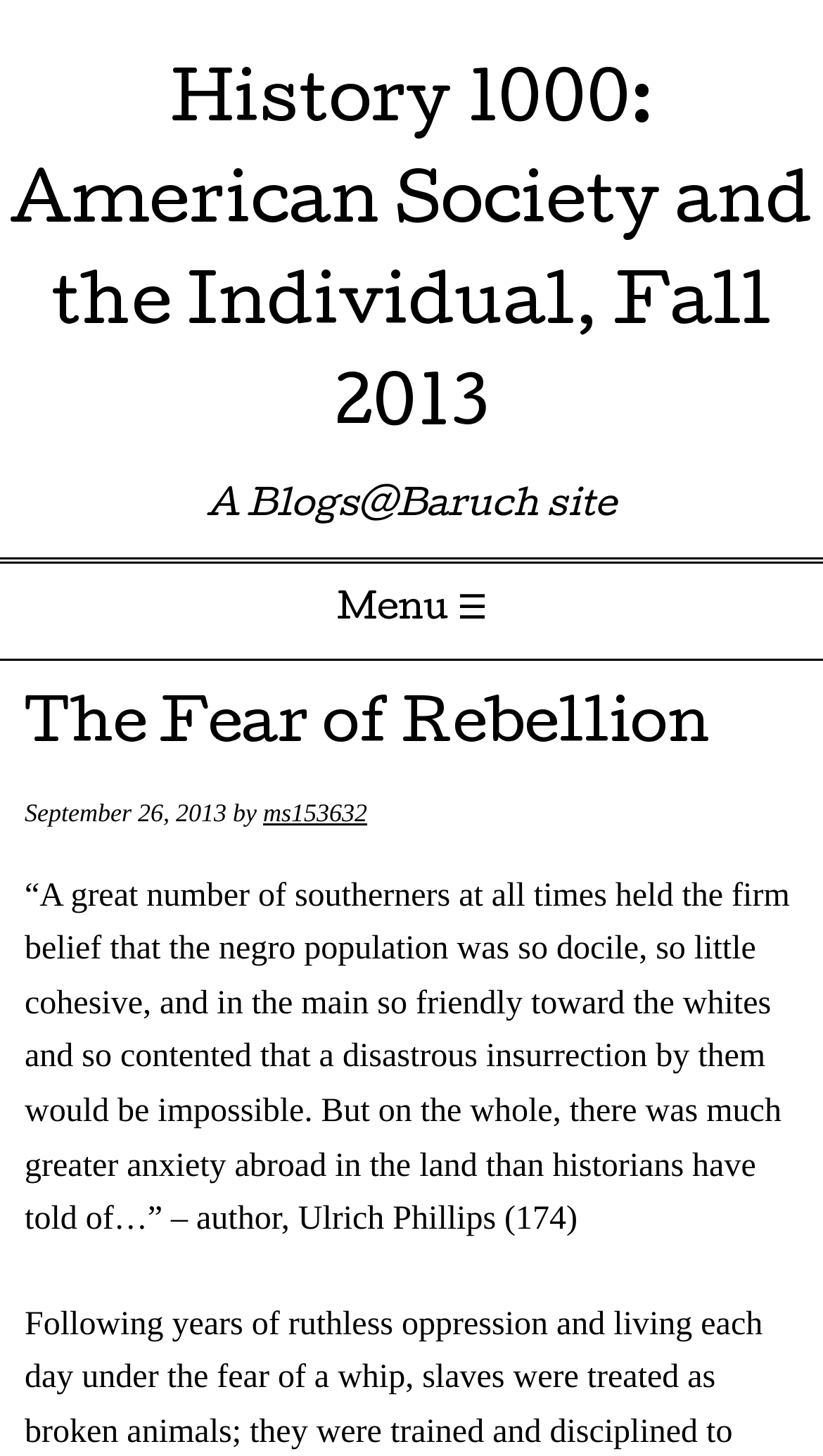What is the title of the article?
Answer with a single word or phrase, using the screenshot for reference.

The Fear of Rebellion